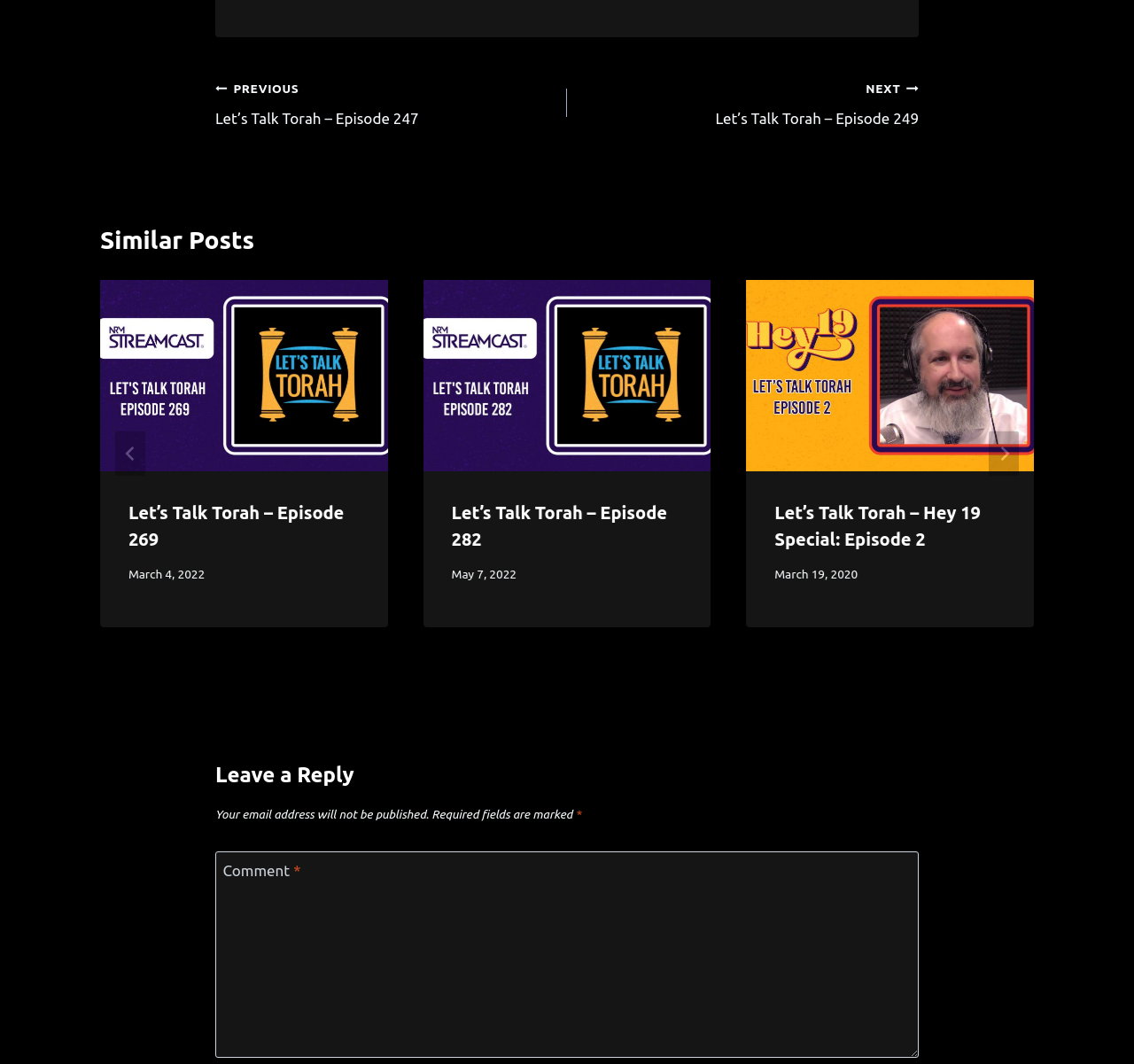Bounding box coordinates are specified in the format (top-left x, top-left y, bottom-right x, bottom-right y). All values are floating point numbers bounded between 0 and 1. Please provide the bounding box coordinate of the region this sentence describes: aria-label="Next"

[0.872, 0.405, 0.898, 0.448]